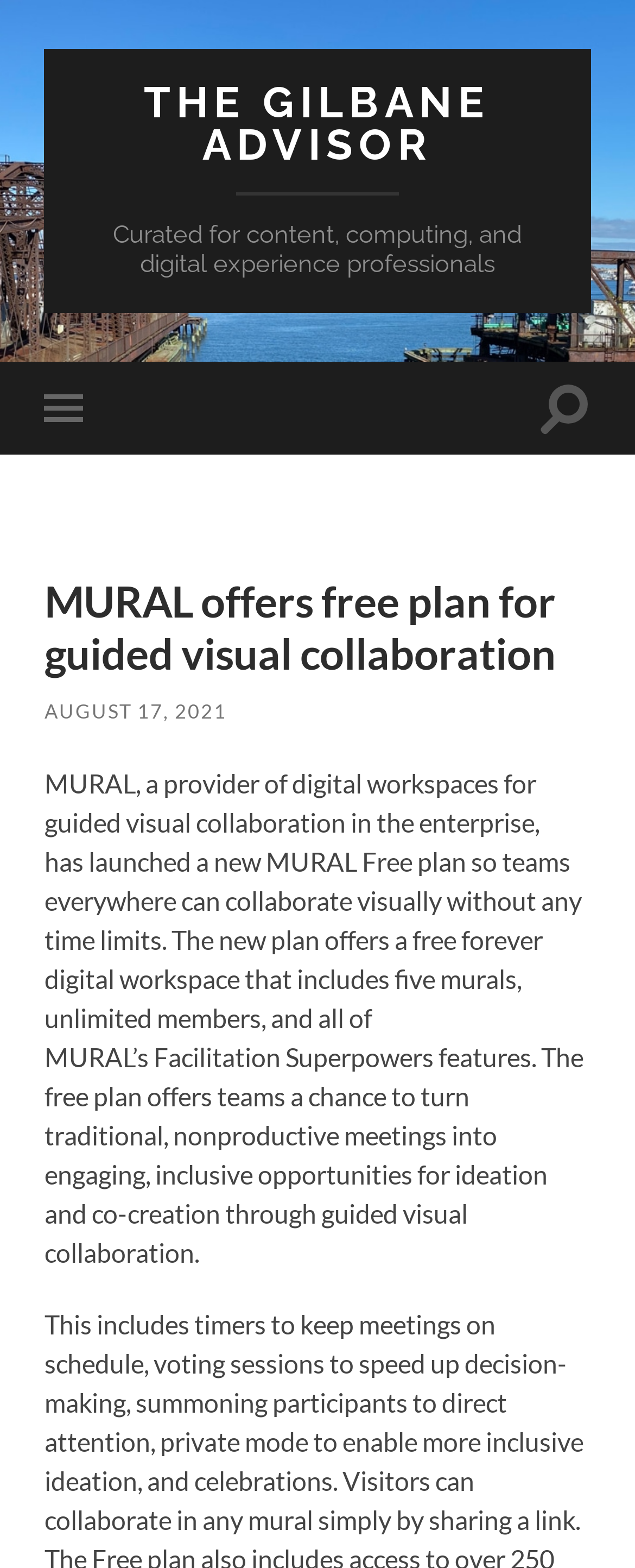What is the purpose of the 'Toggle mobile menu' button? Look at the image and give a one-word or short phrase answer.

To toggle mobile menu